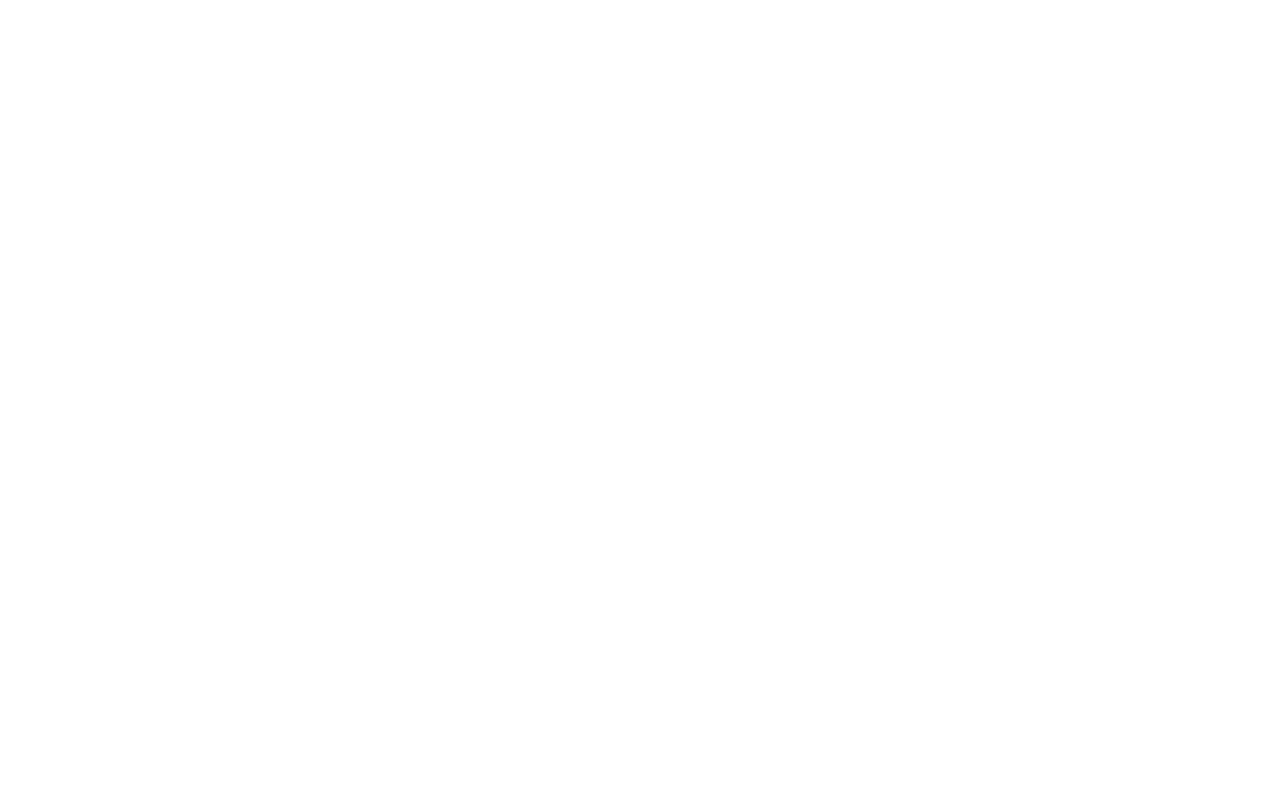Extract the bounding box coordinates for the UI element described by the text: "﻿Contact". The coordinates should be in the form of [left, top, right, bottom] with values between 0 and 1.

[0.125, 0.865, 0.168, 0.891]